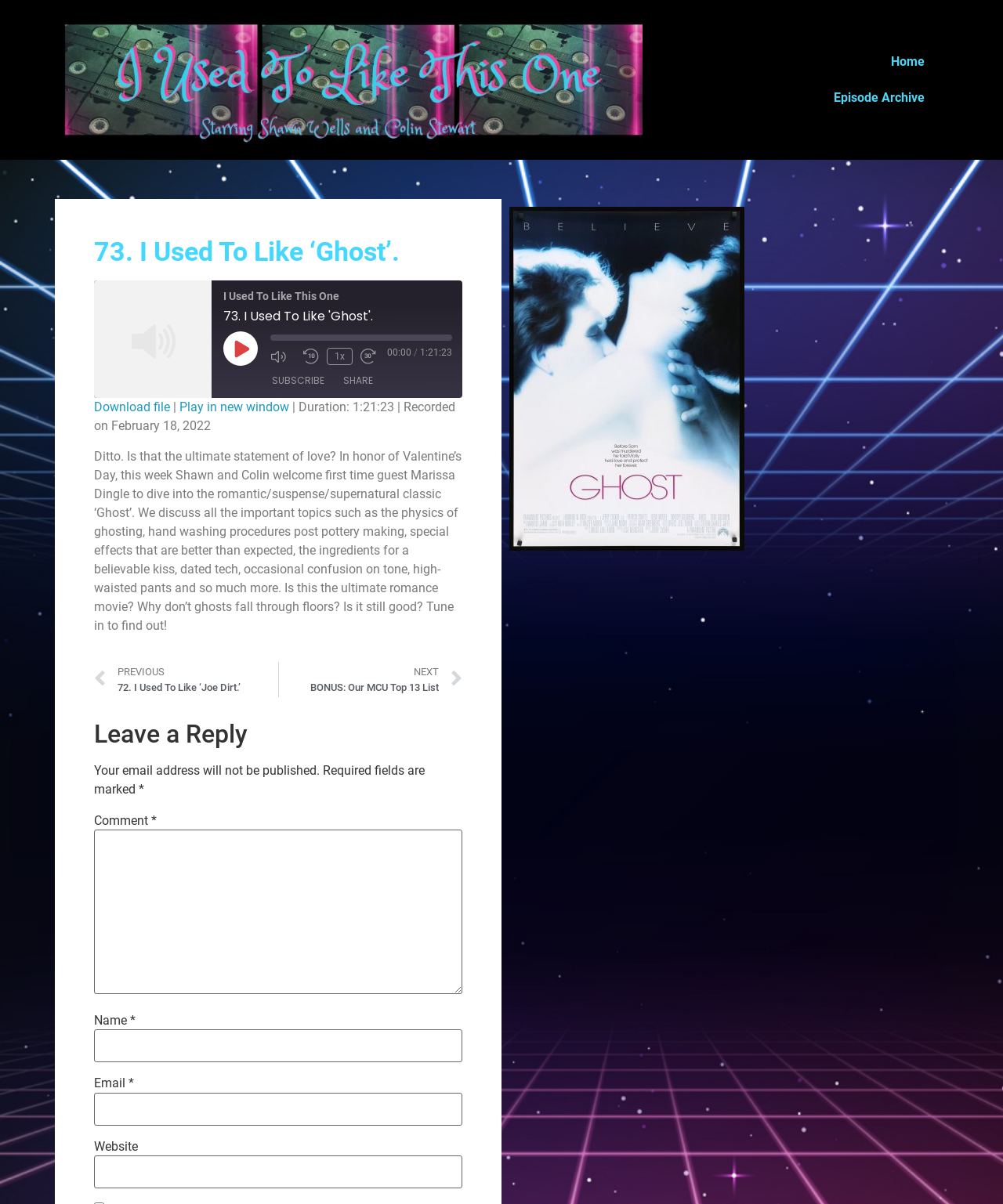Respond with a single word or phrase to the following question:
What is the topic of discussion in this podcast episode?

The movie 'Ghost'